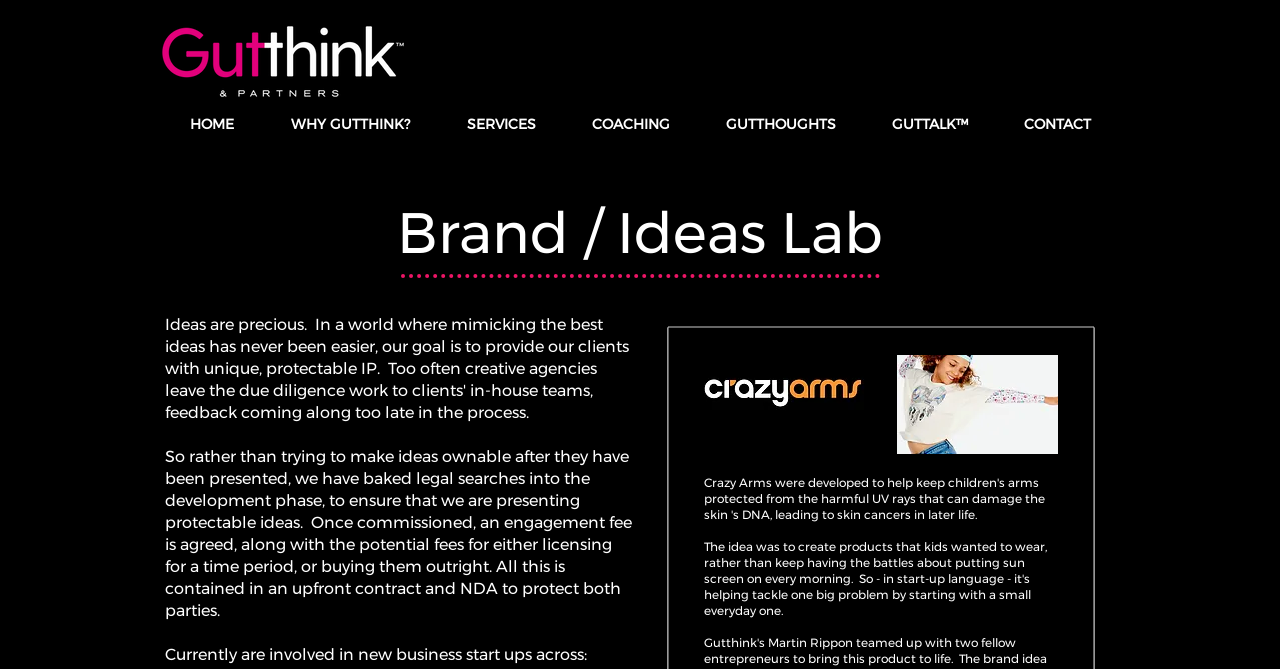What is the name of the consultancy?
Please respond to the question with a detailed and well-explained answer.

The name of the consultancy can be found in the top-left corner of the webpage, where it says 'Gutthink & Partners - Business Consultancy in Sydney.'